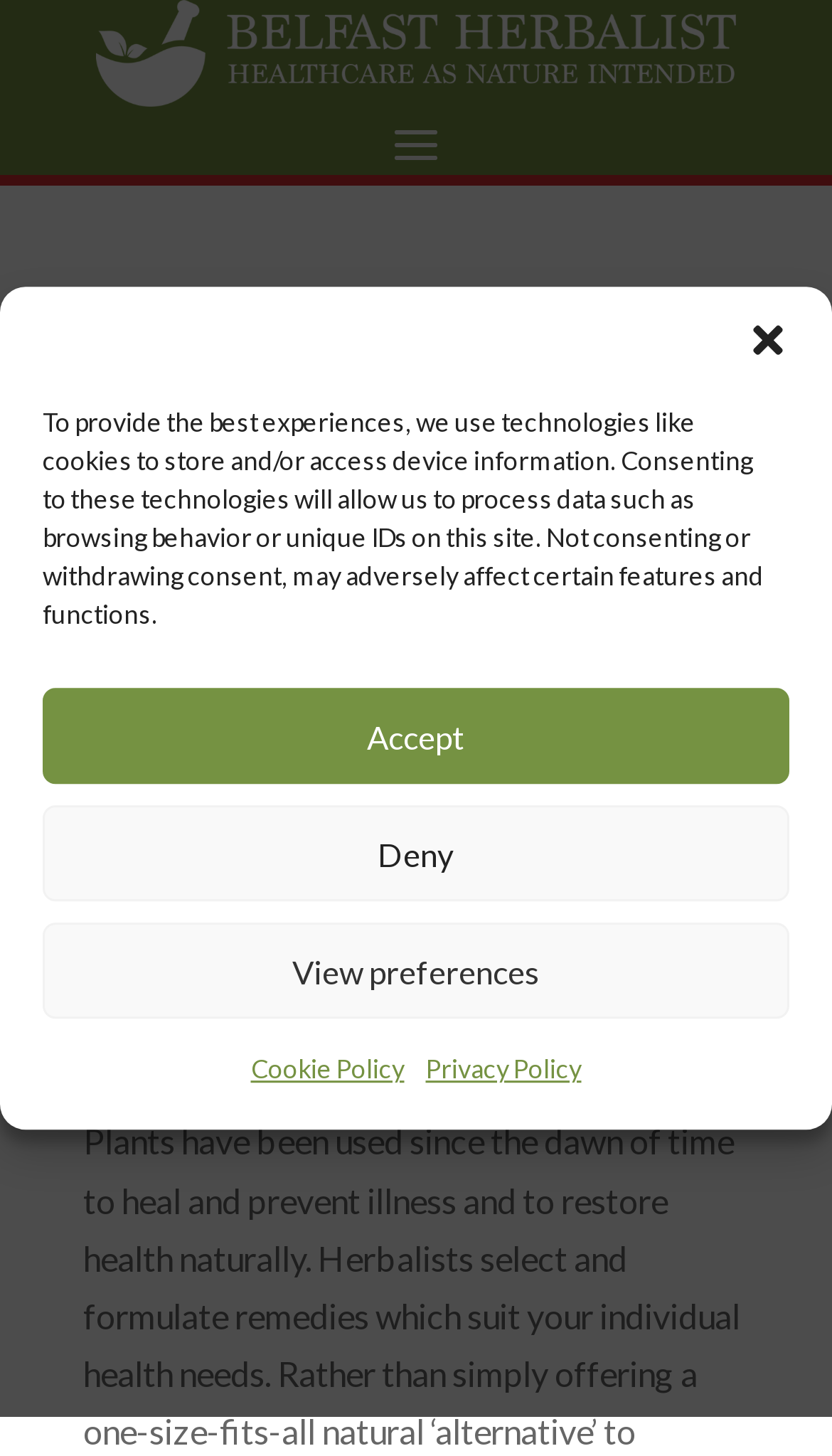Given the description "Accept", provide the bounding box coordinates of the corresponding UI element.

[0.051, 0.473, 0.949, 0.538]